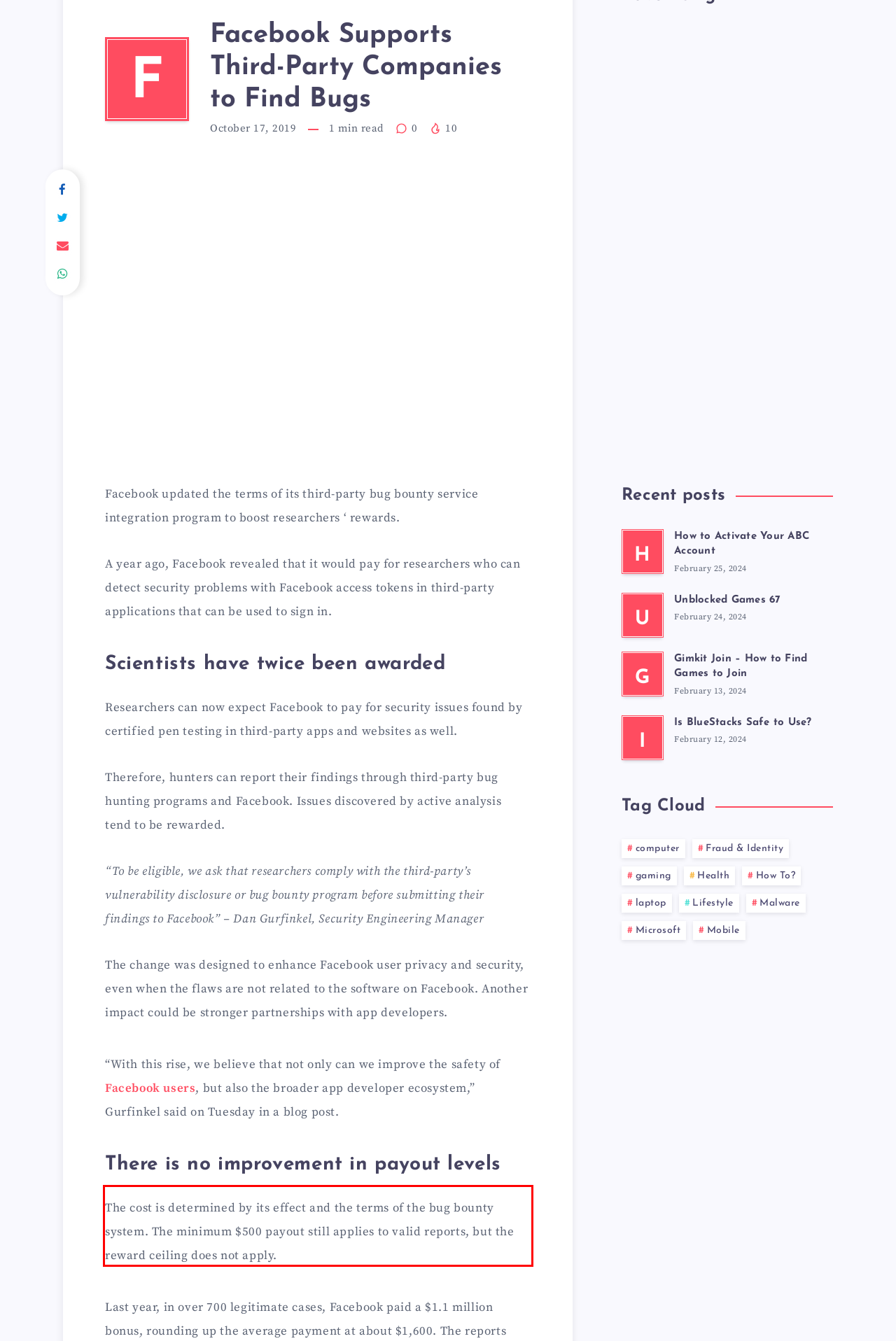Given a screenshot of a webpage with a red bounding box, please identify and retrieve the text inside the red rectangle.

“With this rise, we believe that not only can we improve the safety of Facebook users, but also the broader app developer ecosystem,” Gurfinkel said on Tuesday in a blog post.